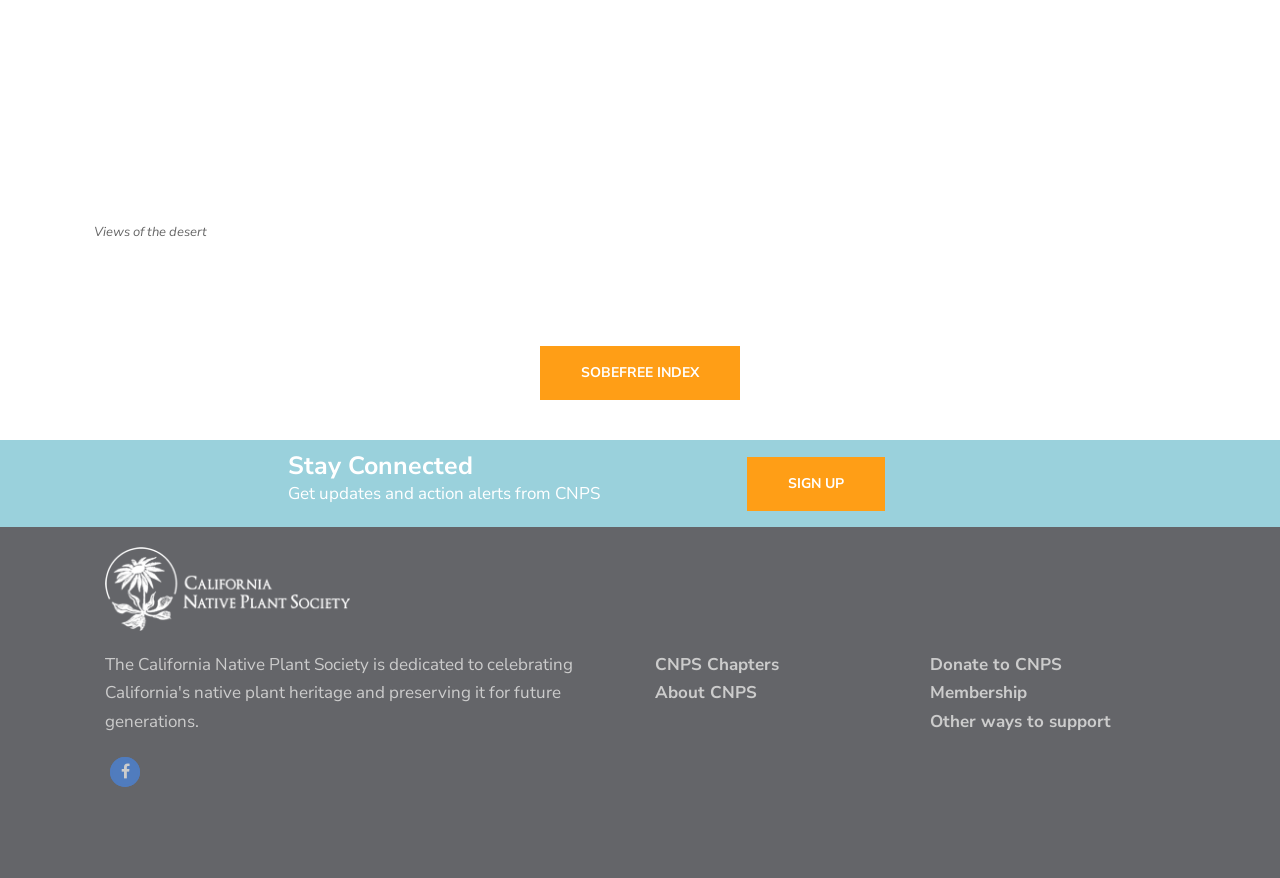Pinpoint the bounding box coordinates of the element you need to click to execute the following instruction: "View CNPS Chapters". The bounding box should be represented by four float numbers between 0 and 1, in the format [left, top, right, bottom].

[0.512, 0.743, 0.609, 0.769]